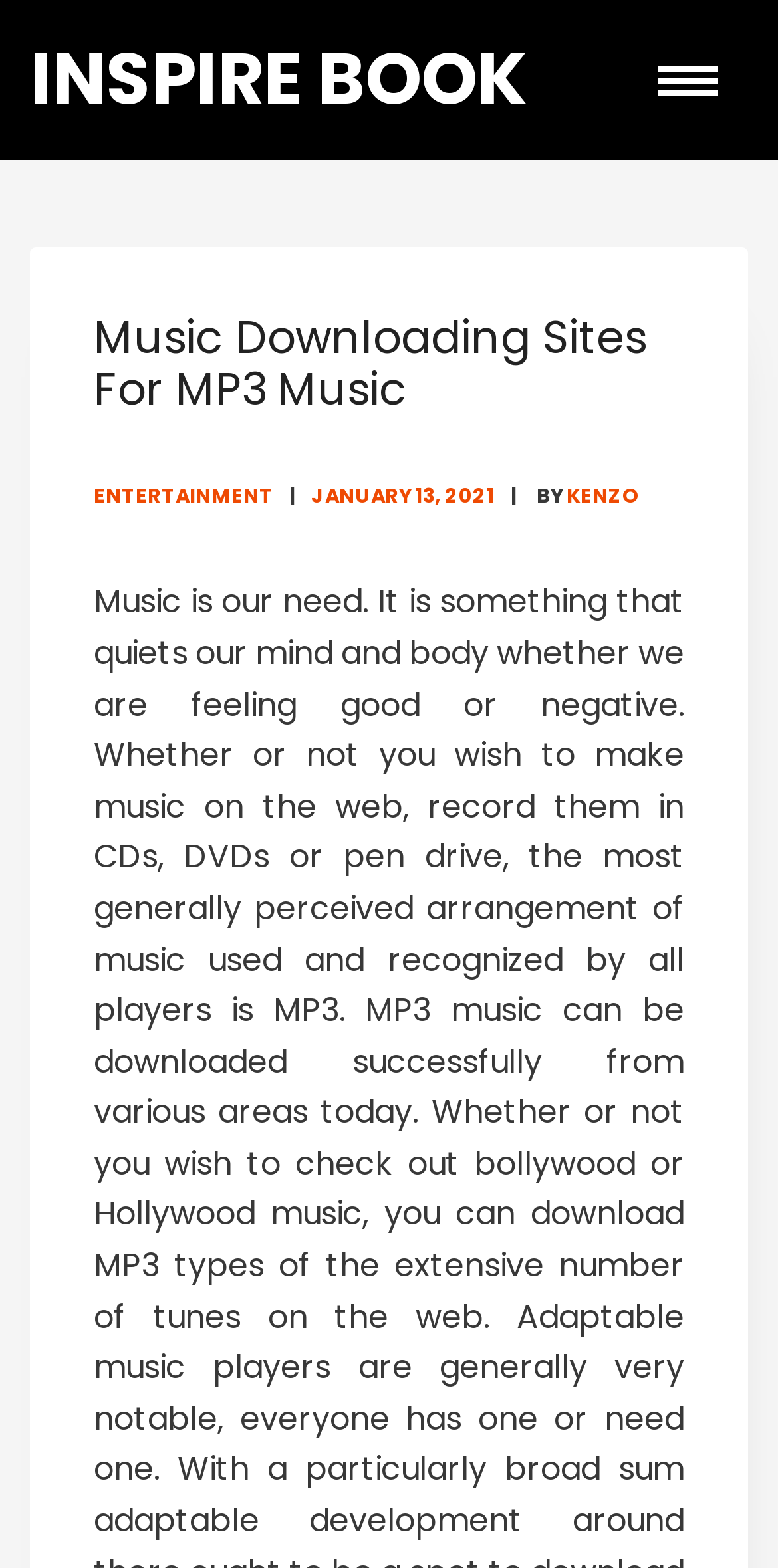Create a detailed summary of the webpage's content and design.

The webpage is about music downloading sites for MP3 music, with a focus on entertainment. At the top left, there is a link to "INSPIRE BOOK". On the top right, there is a button that controls the primary menu. Below the button, there is a header section that spans most of the width of the page. Within the header, there is a heading that reads "Music Downloading Sites For MP3 Music". To the right of the heading, there are three links: "ENTERTAINMENT", "JANUARY 13, 2021", and "BY KENZO". The "JANUARY 13, 2021" link also contains a time element.